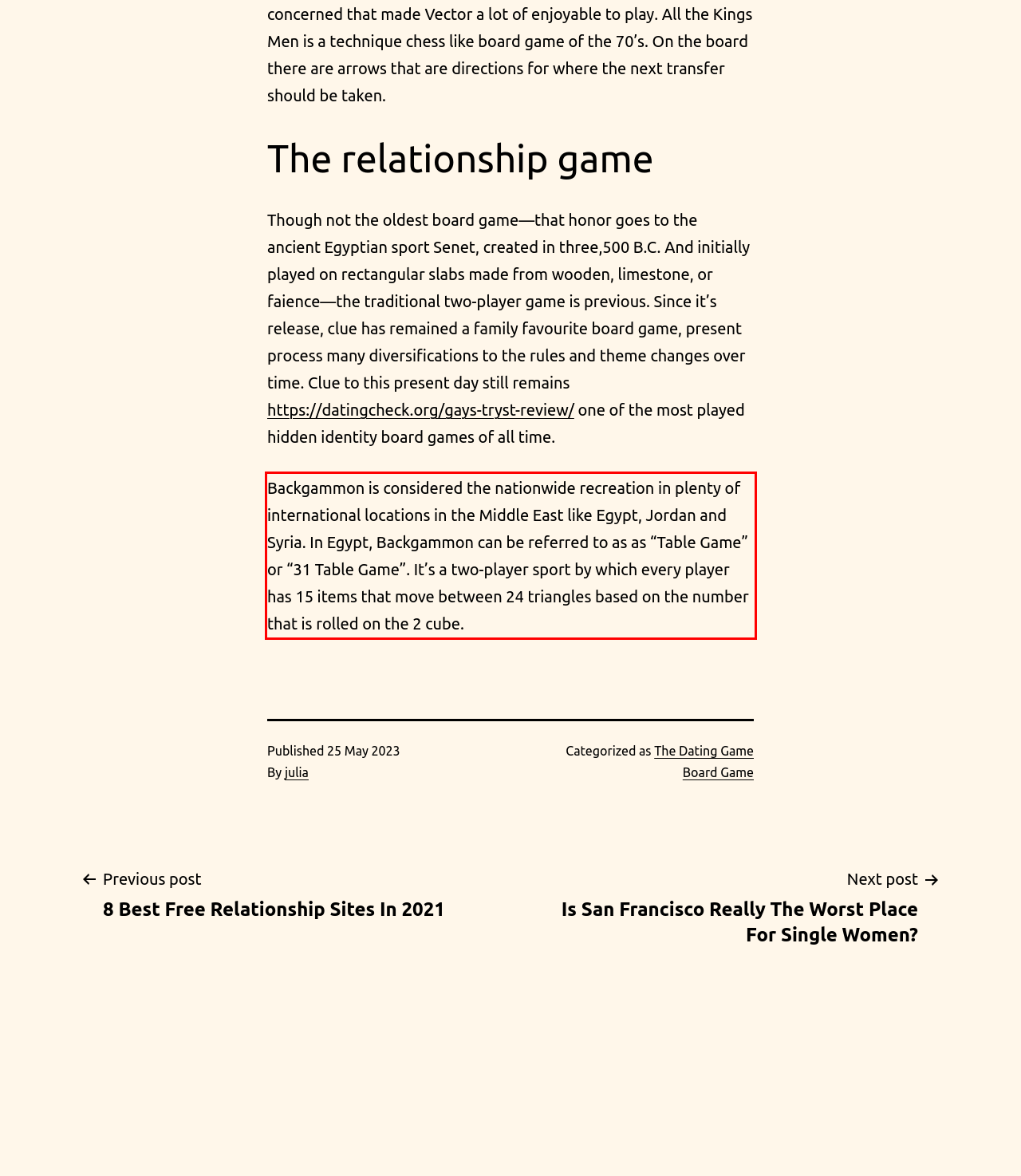Please perform OCR on the text content within the red bounding box that is highlighted in the provided webpage screenshot.

Backgammon is considered the nationwide recreation in plenty of international locations in the Middle East like Egypt, Jordan and Syria. In Egypt, Backgammon can be referred to as as “Table Game” or “31 Table Game”. It’s a two-player sport by which every player has 15 items that move between 24 triangles based on the number that is rolled on the 2 cube.